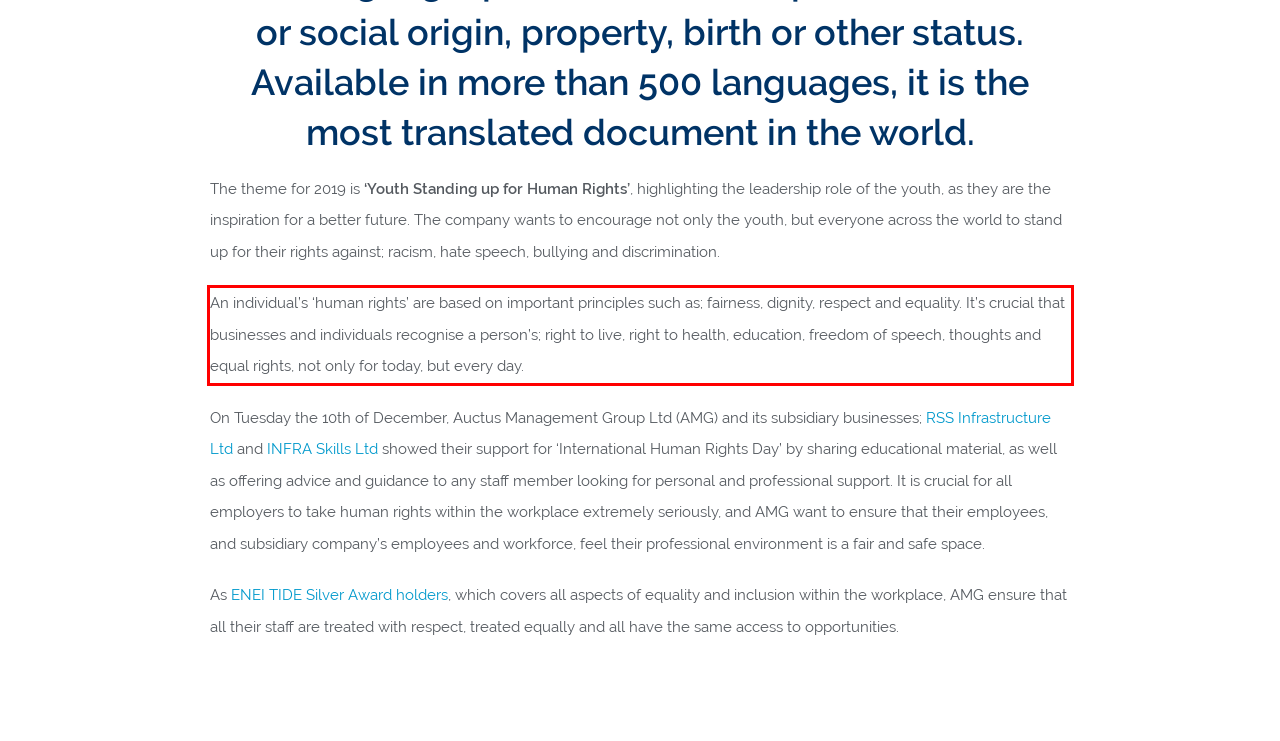In the screenshot of the webpage, find the red bounding box and perform OCR to obtain the text content restricted within this red bounding box.

An individual’s ‘human rights’ are based on important principles such as; fairness, dignity, respect and equality. It’s crucial that businesses and individuals recognise a person’s; right to live, right to health, education, freedom of speech, thoughts and equal rights, not only for today, but every day.